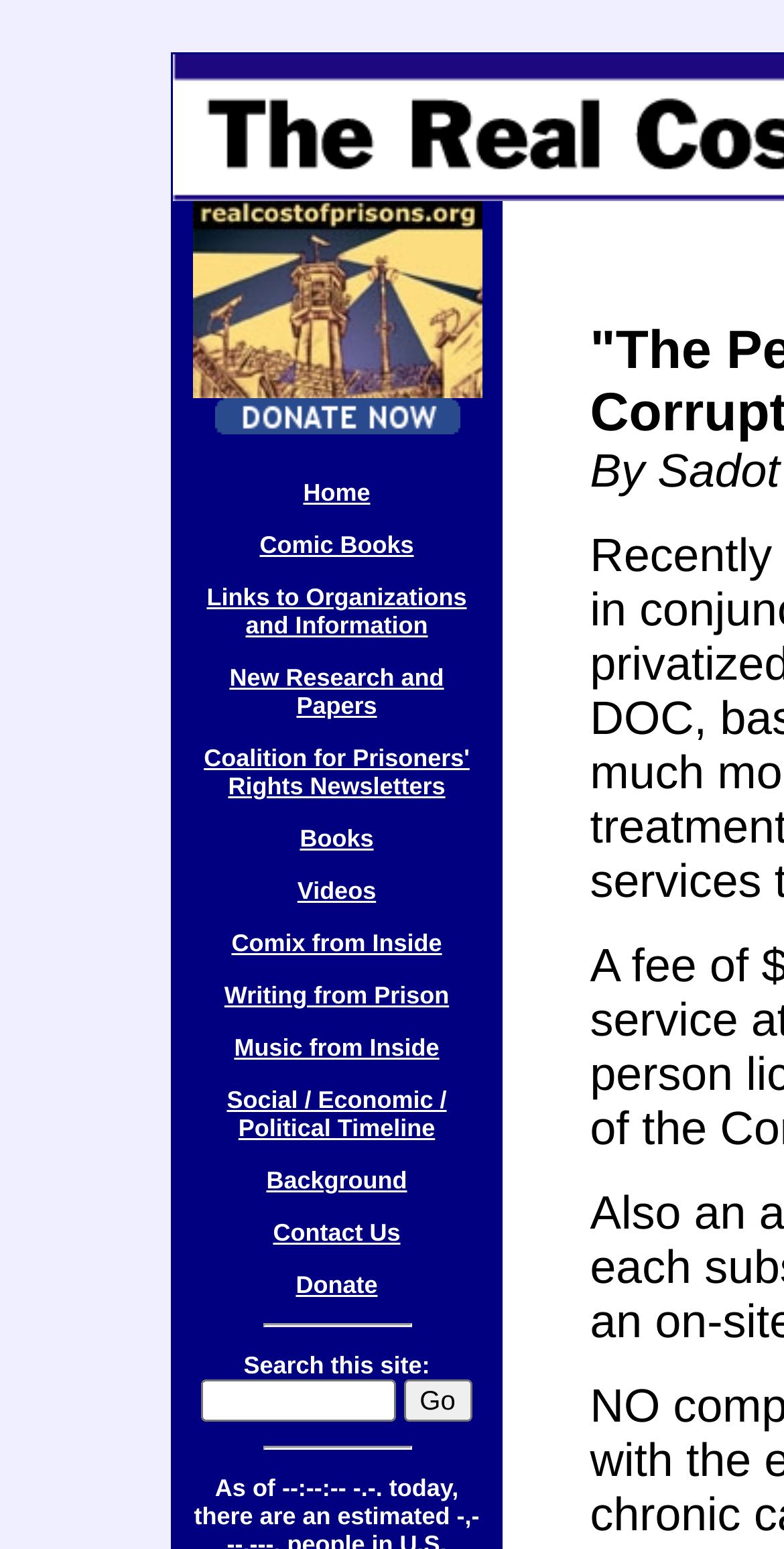Pinpoint the bounding box coordinates of the area that must be clicked to complete this instruction: "Search this site".

[0.258, 0.891, 0.506, 0.918]